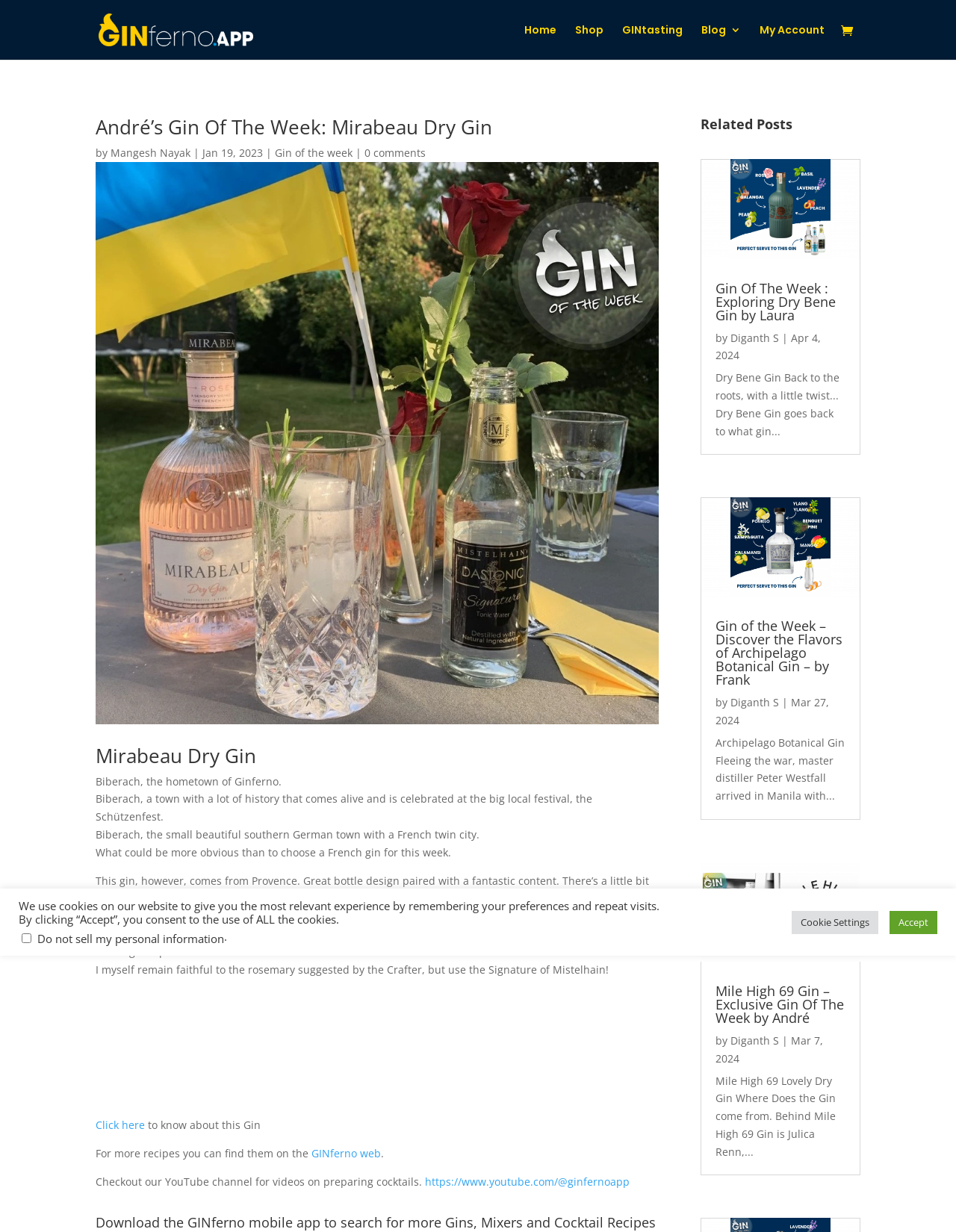Identify the bounding box coordinates of the region that should be clicked to execute the following instruction: "Learn more about Mirabeau Dry Gin".

[0.1, 0.709, 0.679, 0.749]